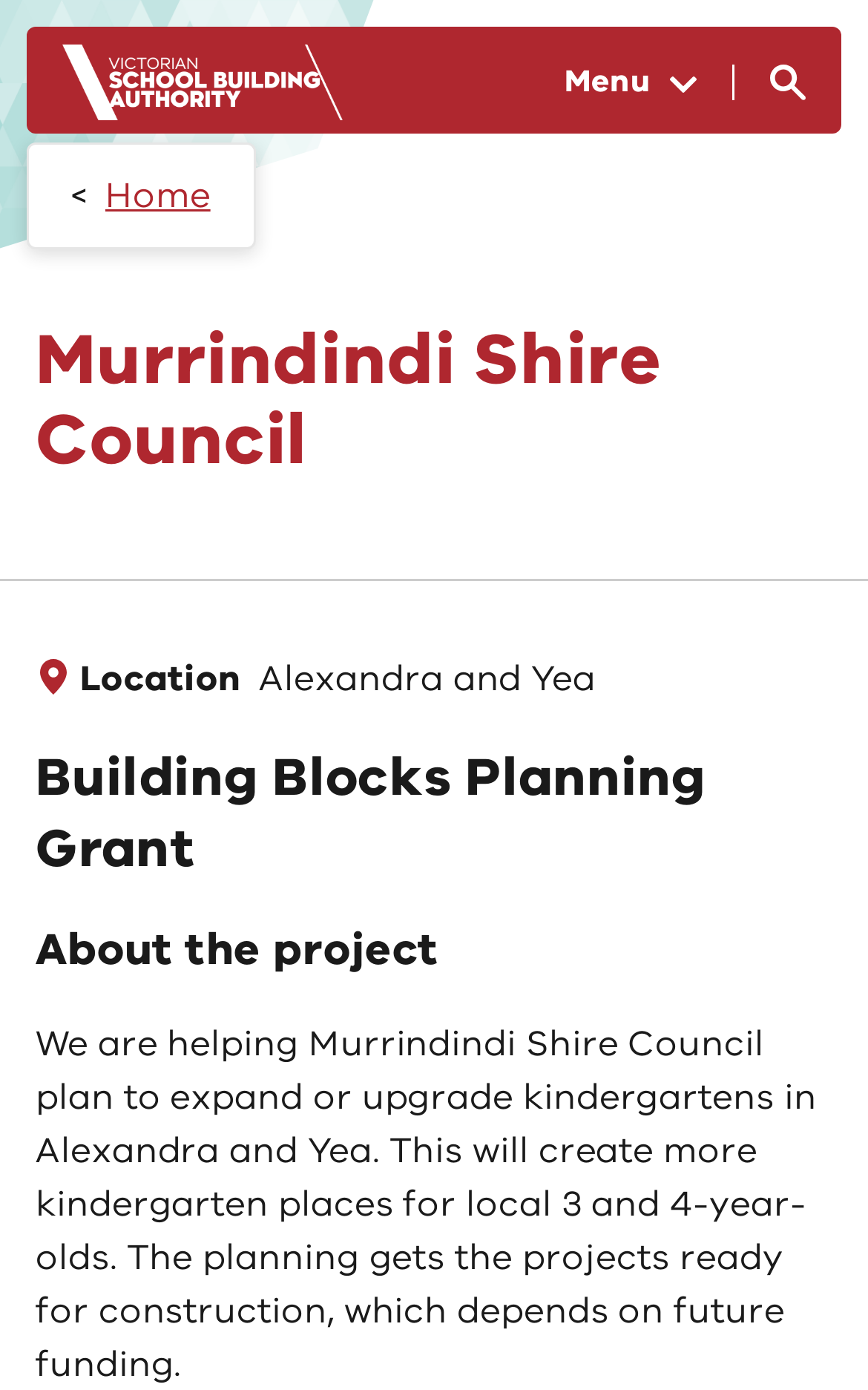What is the location of the kindergartens to be expanded or upgraded?
Give a detailed and exhaustive answer to the question.

I found the answer by looking at the description list detail element, which is a child of the description list element. The description list detail element contains the static text 'Alexandra and Yea', which is the location of the kindergartens to be expanded or upgraded.